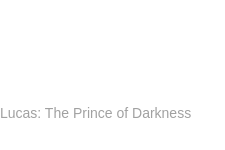Please study the image and answer the question comprehensively:
What is the tone of the anecdote?

The anecdote captures the humor and nostalgia associated with owning such classic automobiles, portraying the love-hate relationship many have with their unique idiosyncrasies, which suggests a tone that is both humorous and nostalgic.